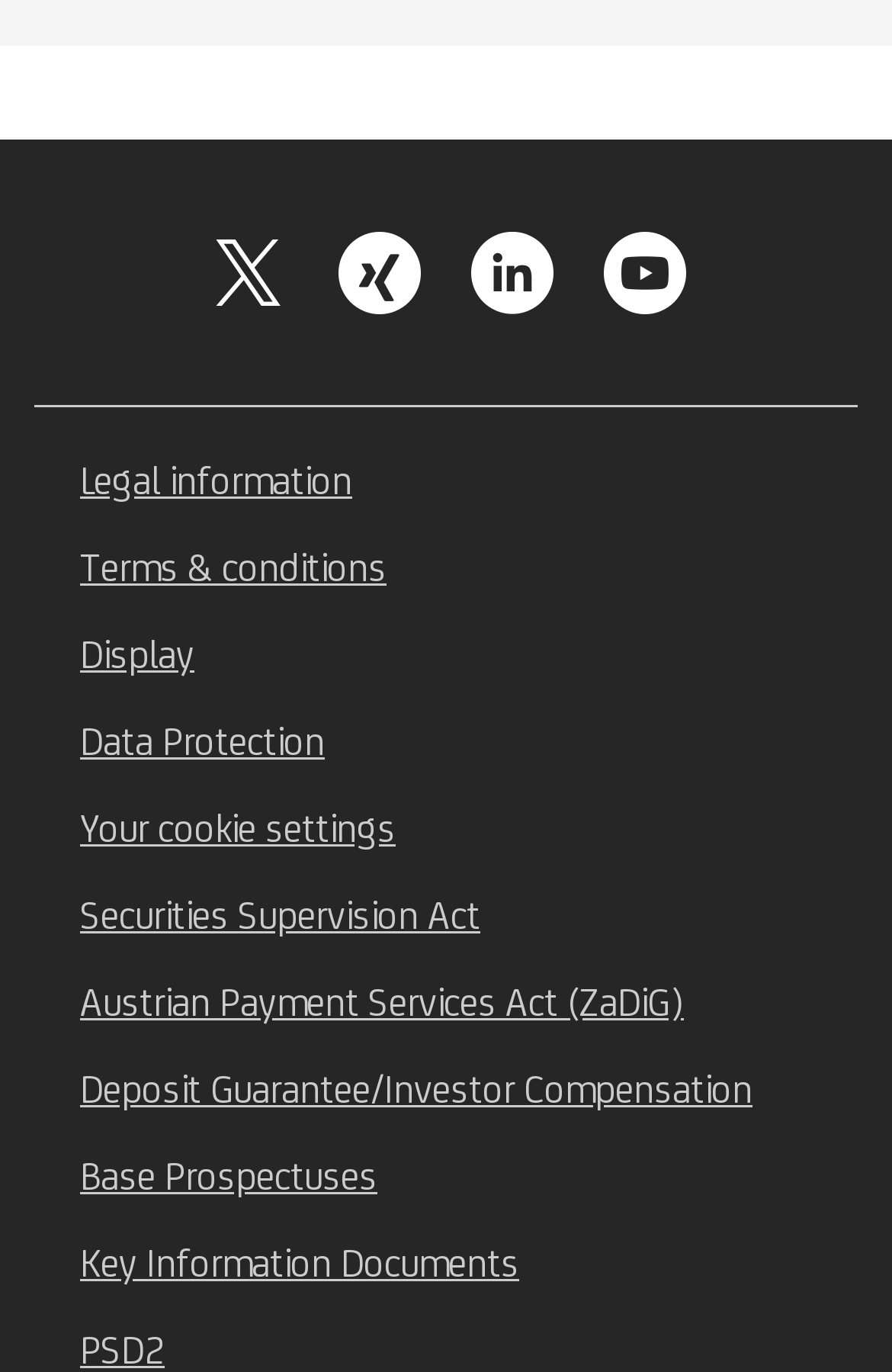Pinpoint the bounding box coordinates of the clickable element to carry out the following instruction: "Check Data Protection."

[0.09, 0.523, 0.364, 0.556]